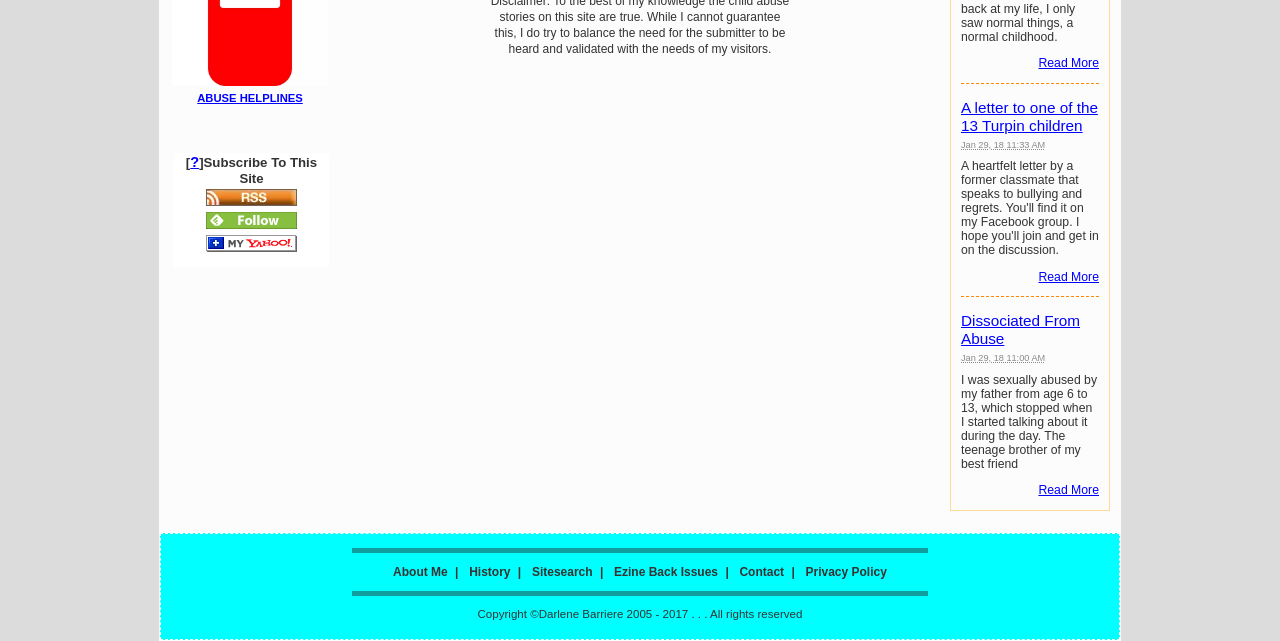Determine the bounding box coordinates for the HTML element mentioned in the following description: "About Us". The coordinates should be a list of four floats ranging from 0 to 1, represented as [left, top, right, bottom].

None